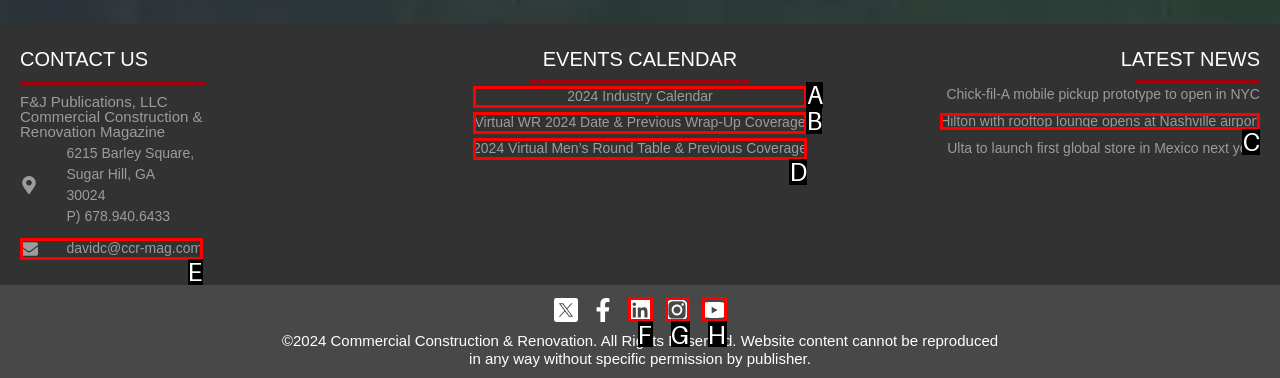Given the description: 2024 Industry Calendar, determine the corresponding lettered UI element.
Answer with the letter of the selected option.

A